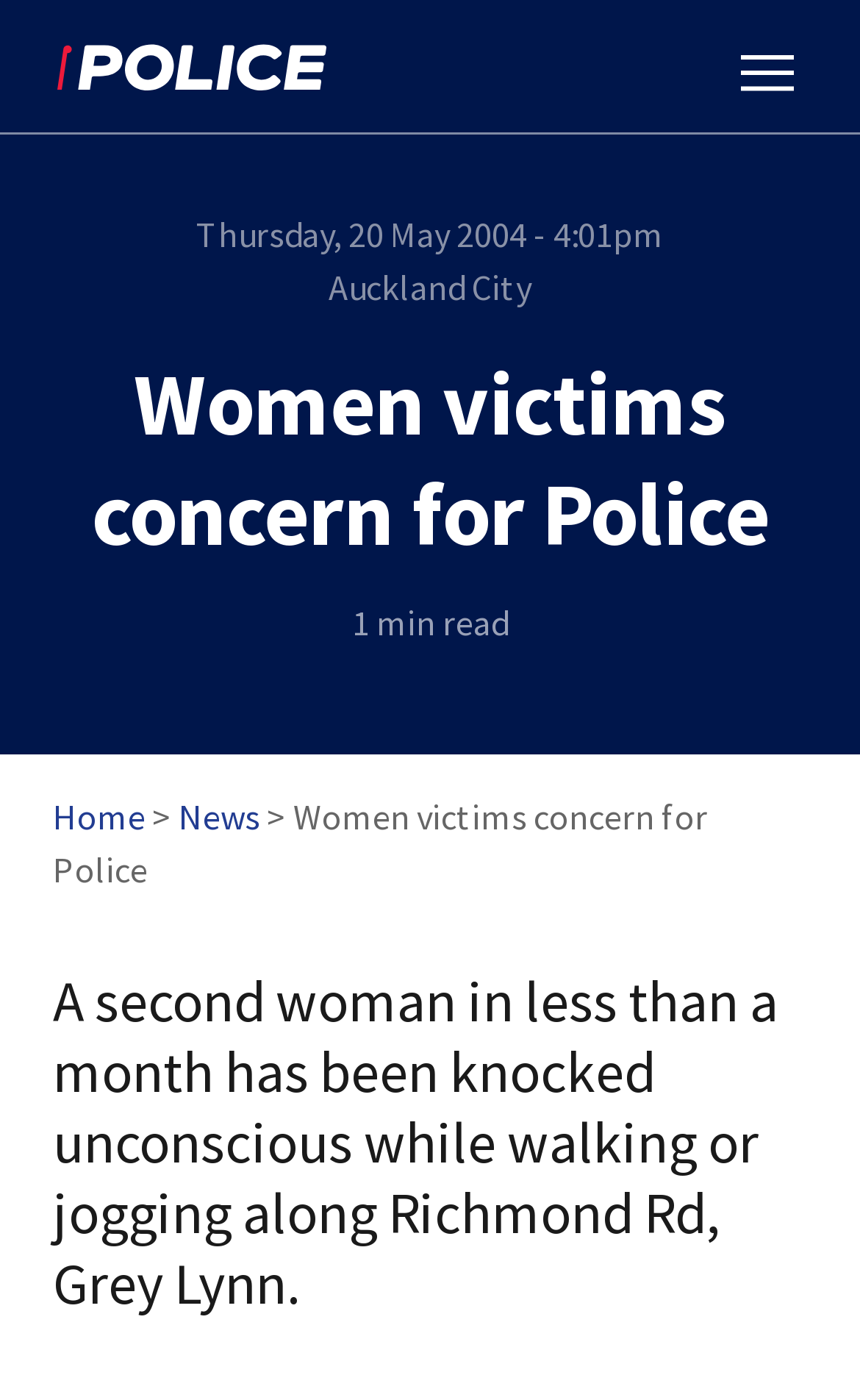Find the bounding box of the UI element described as: "News". The bounding box coordinates should be given as four float values between 0 and 1, i.e., [left, top, right, bottom].

[0.208, 0.567, 0.303, 0.599]